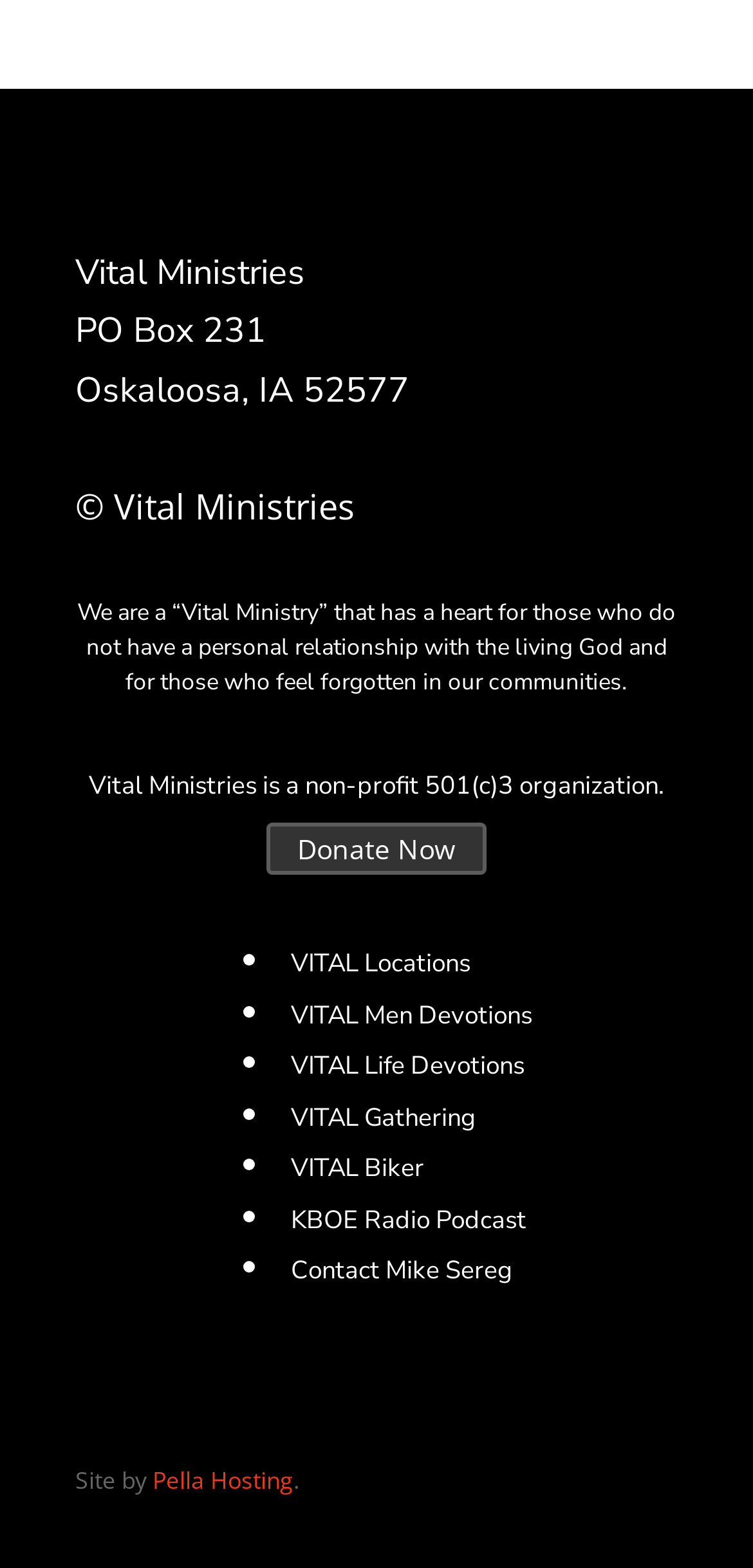Who can be contacted for more information?
Using the details shown in the screenshot, provide a comprehensive answer to the question.

The contact person's name is mentioned in a link element as 'Contact Mike Sereg'.